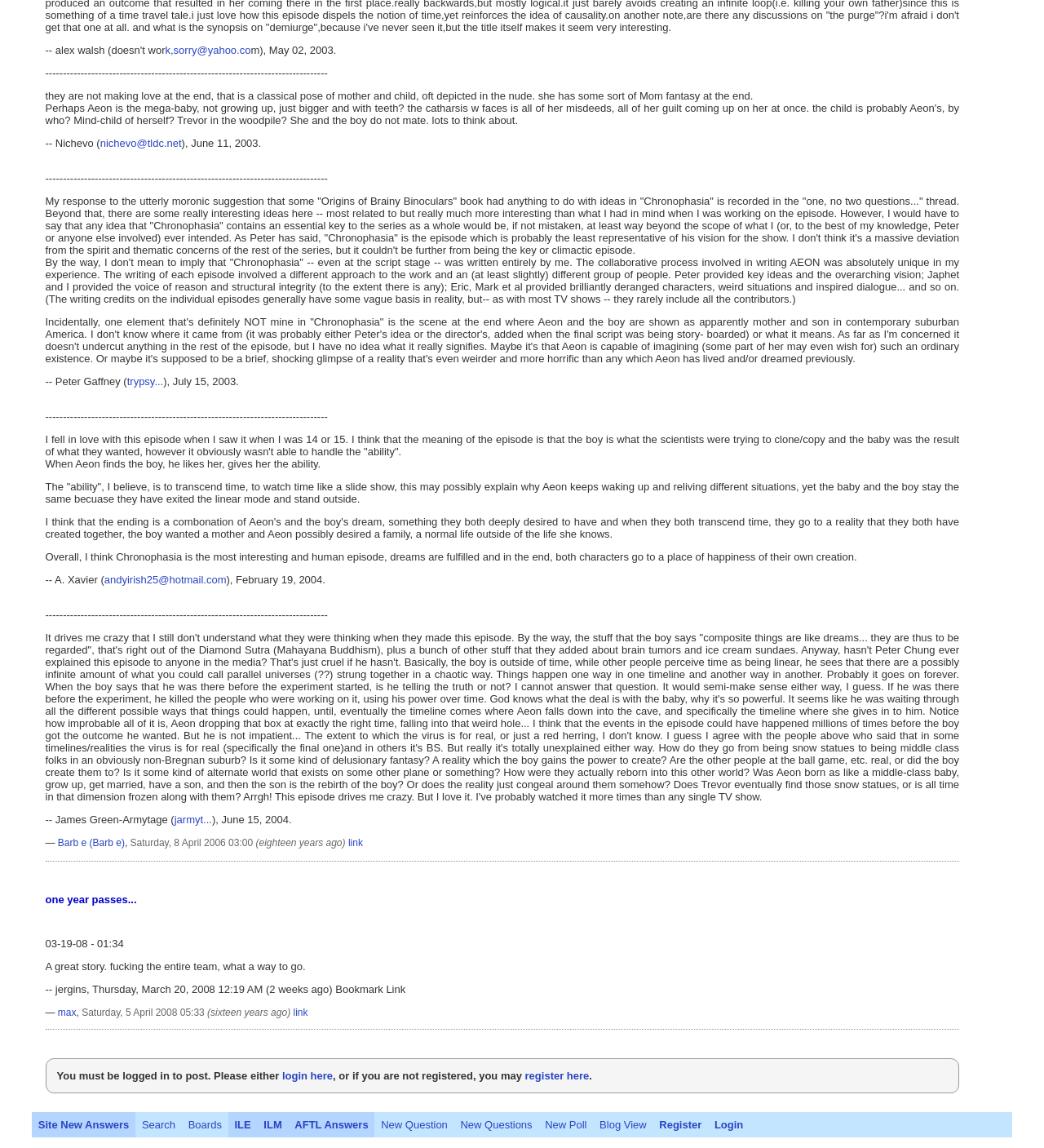Based on the element description: "Barb e (Barb e)", identify the bounding box coordinates for this UI element. The coordinates must be four float numbers between 0 and 1, listed as [left, top, right, bottom].

[0.055, 0.729, 0.119, 0.739]